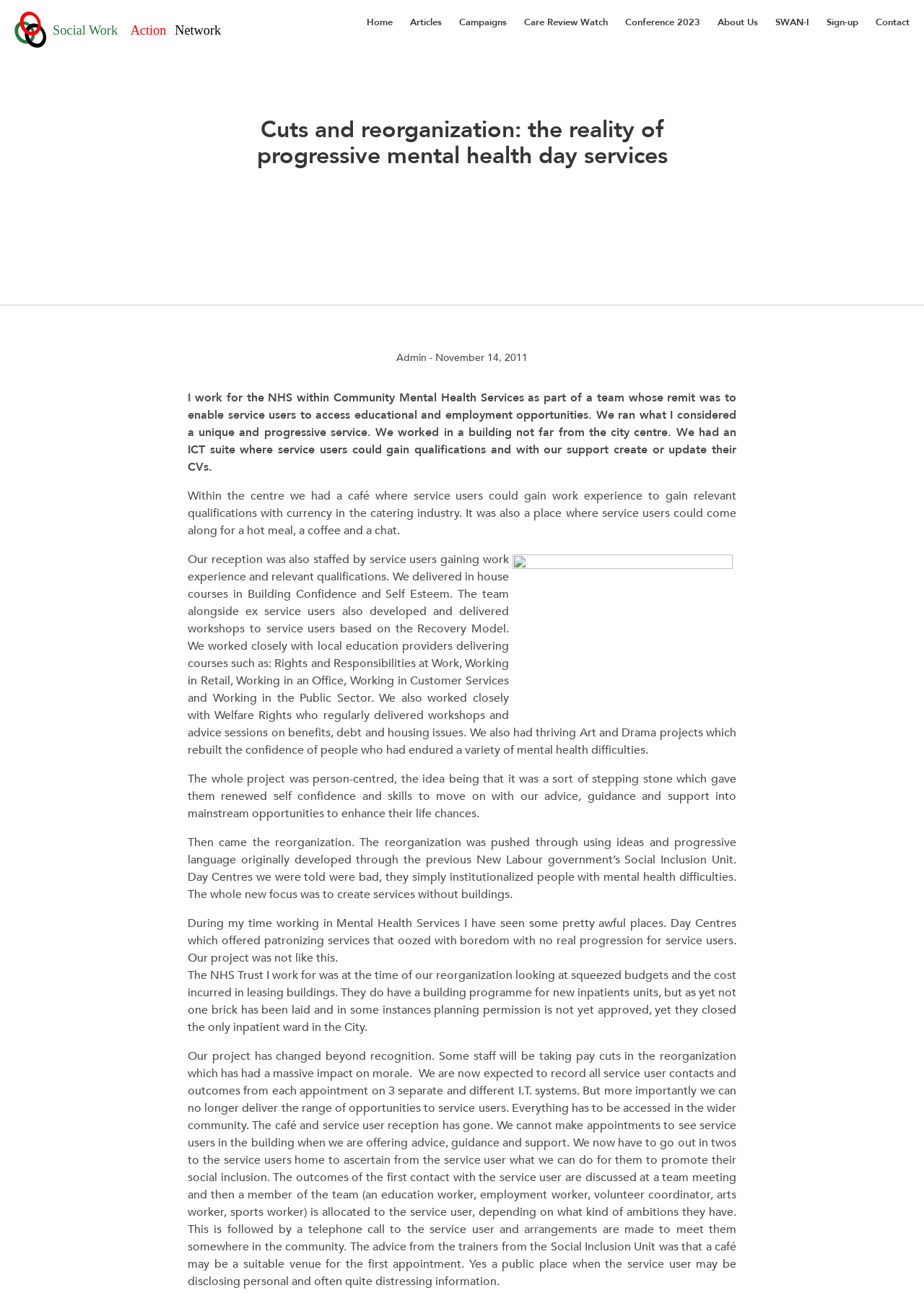Produce an extensive caption that describes everything on the webpage.

The webpage is about the reality of progressive mental health day services, specifically discussing the impact of cuts and reorganization on these services. At the top of the page, there is a navigation menu with 9 links, including "Home", "Articles", "Campaigns", and "About Us", among others. Below the navigation menu, there is a header section with a title "Cuts and reorganization: the reality of progressive mental health day services" and some metadata, including the author "Admin" and the date "November 14, 2011".

The main content of the page is a long article that discusses the author's experience working in Community Mental Health Services. The article is divided into several paragraphs, each describing a different aspect of the service, including the ICT suite, the café, and the reception area. There is also an image embedded in the article, likely illustrating one of the services mentioned.

The article describes the service as unique and progressive, offering a range of opportunities for service users, including education, employment, and social inclusion. However, the author notes that the service has been reorganized, resulting in significant changes, including the closure of the café and reception area, and the requirement for staff to record service user contacts and outcomes on multiple IT systems. The author expresses concern about the impact of these changes on service users and staff morale.

Overall, the webpage is a personal and informative article about the challenges faced by mental health day services, with a focus on the author's personal experience and the impact of cuts and reorganization on these services.